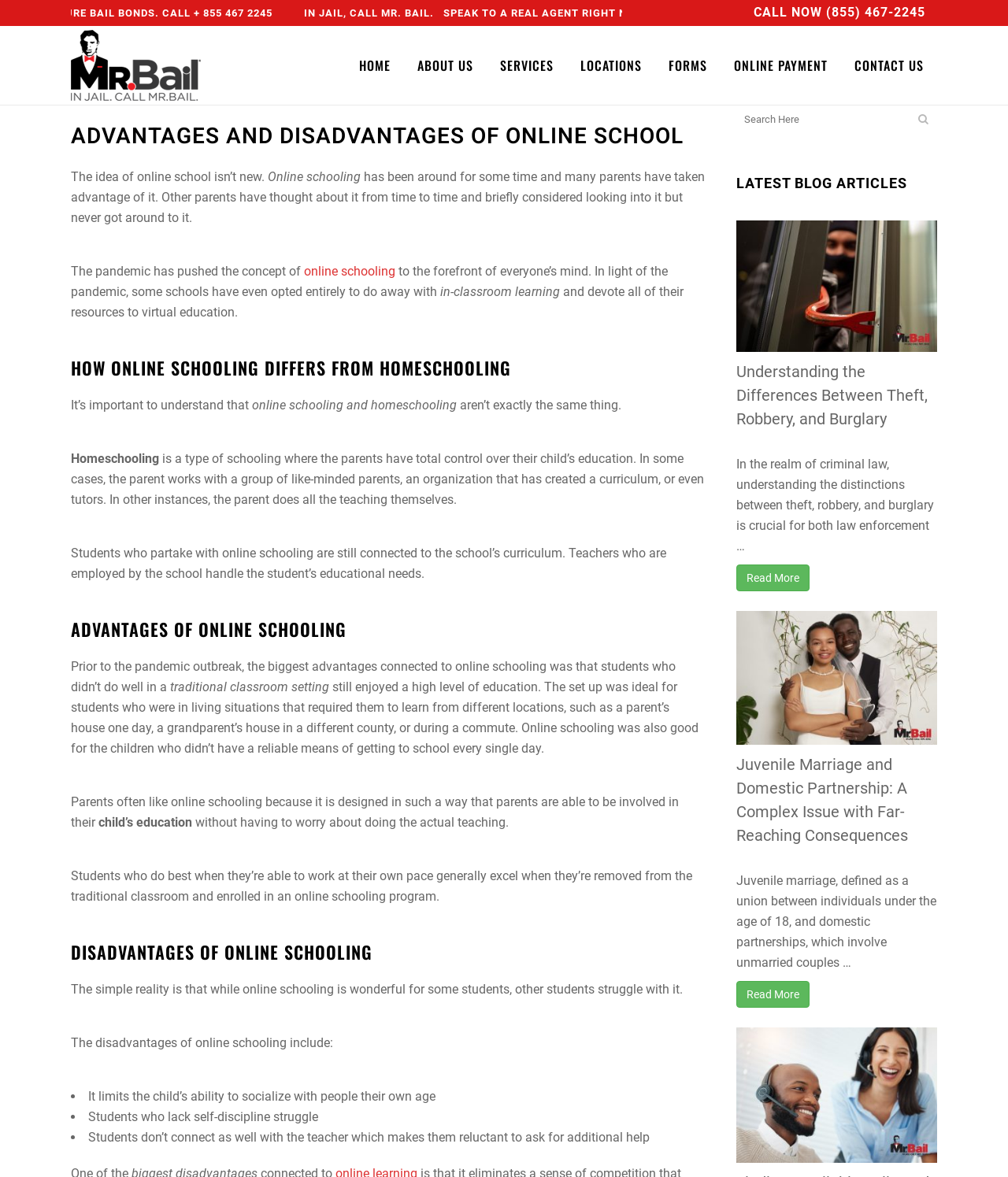Identify the bounding box of the UI element that matches this description: "name="s" placeholder="Search Here"".

[0.73, 0.089, 0.894, 0.114]